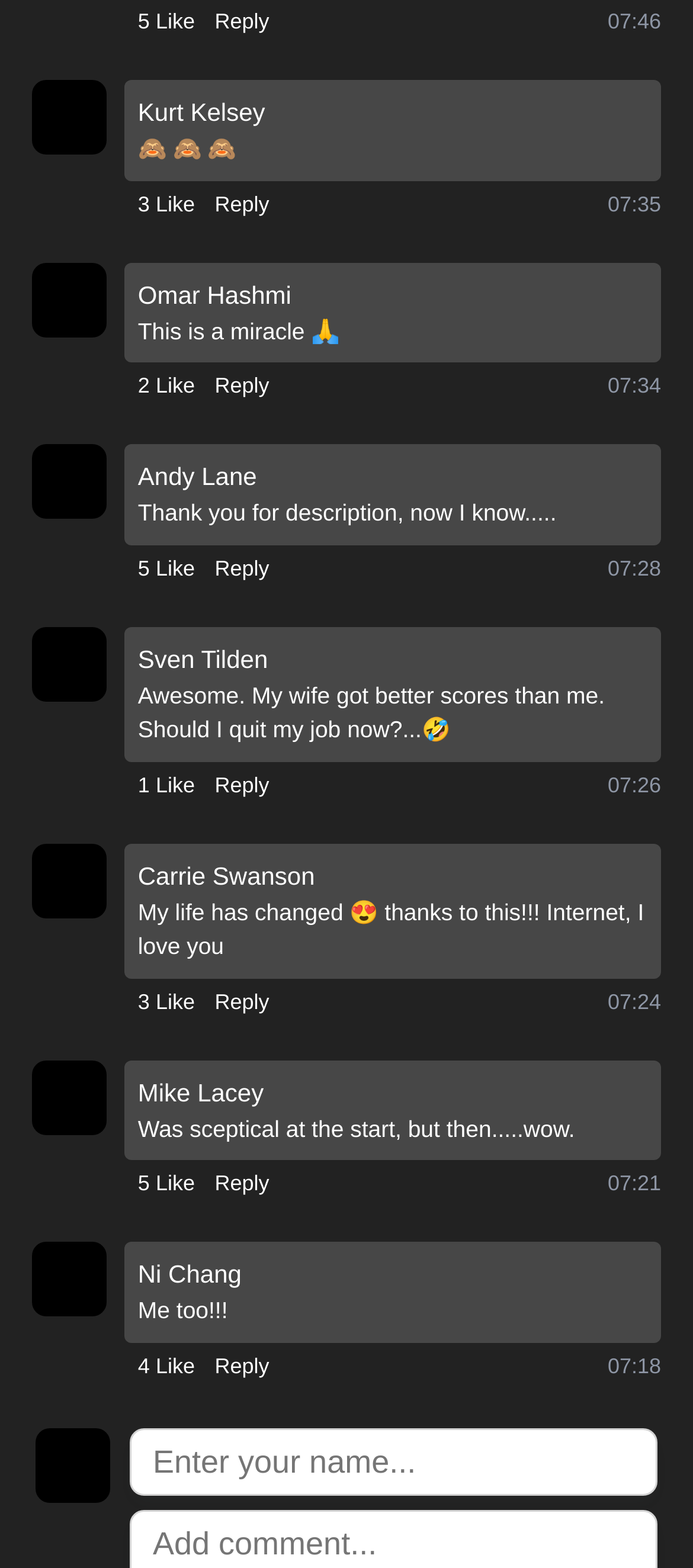Identify the bounding box coordinates of the part that should be clicked to carry out this instruction: "Like a post".

[0.199, 0.004, 0.281, 0.024]